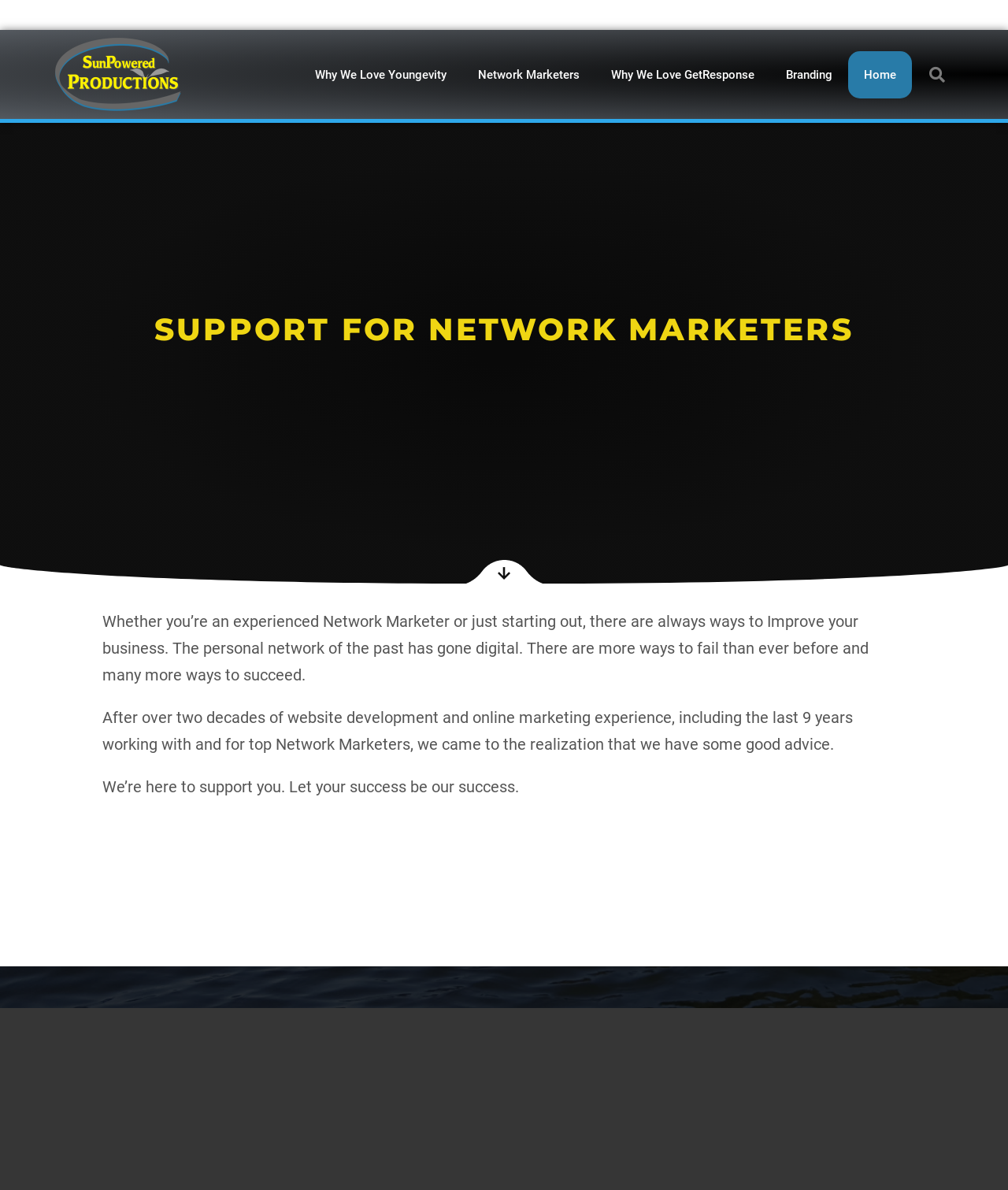How many years of experience does the company have in website development and online marketing?
Please provide a single word or phrase as your answer based on the image.

over two decades